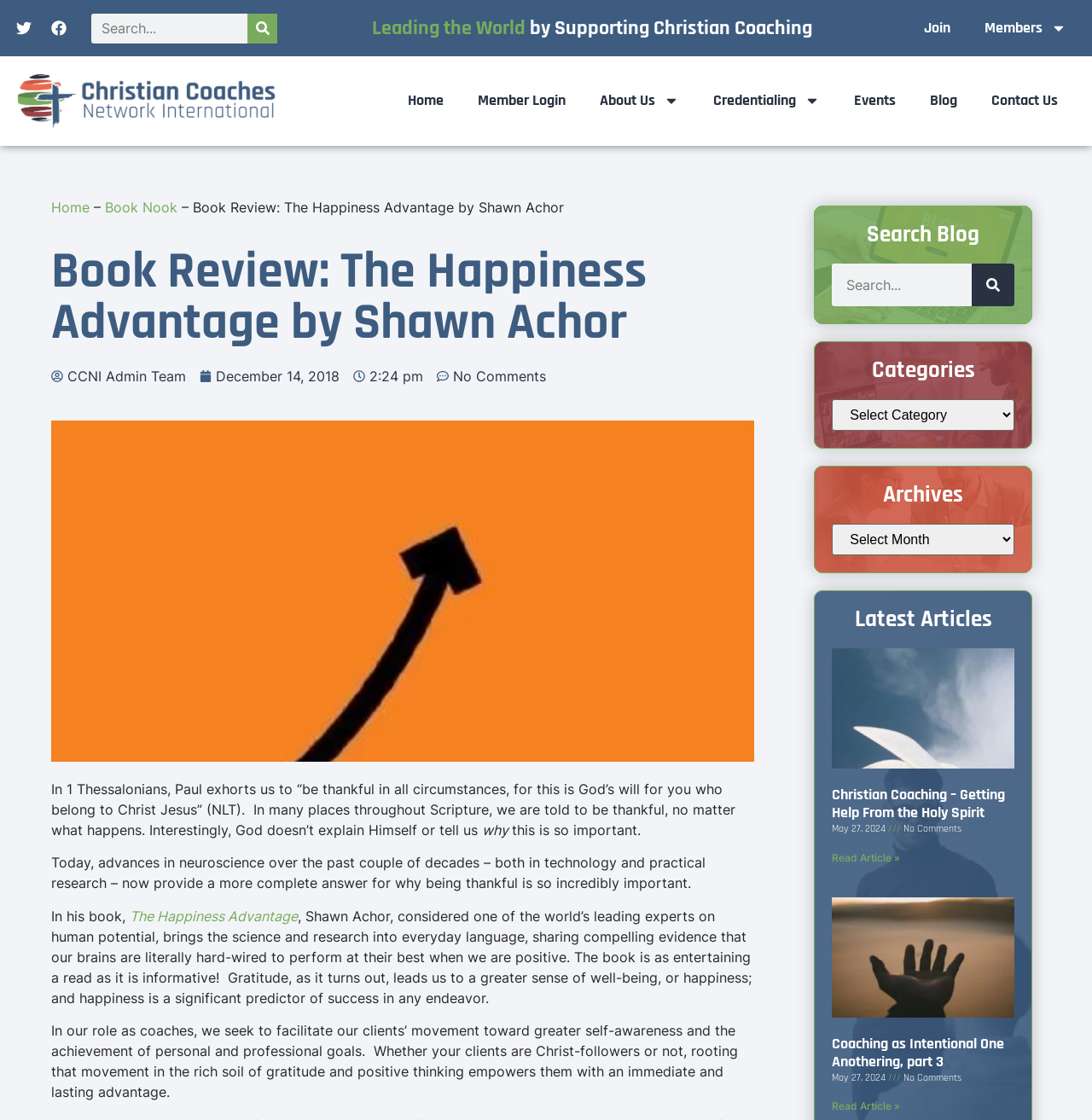Locate the UI element that matches the description CCNI Admin Team in the webpage screenshot. Return the bounding box coordinates in the format (top-left x, top-left y, bottom-right x, bottom-right y), with values ranging from 0 to 1.

[0.047, 0.327, 0.17, 0.345]